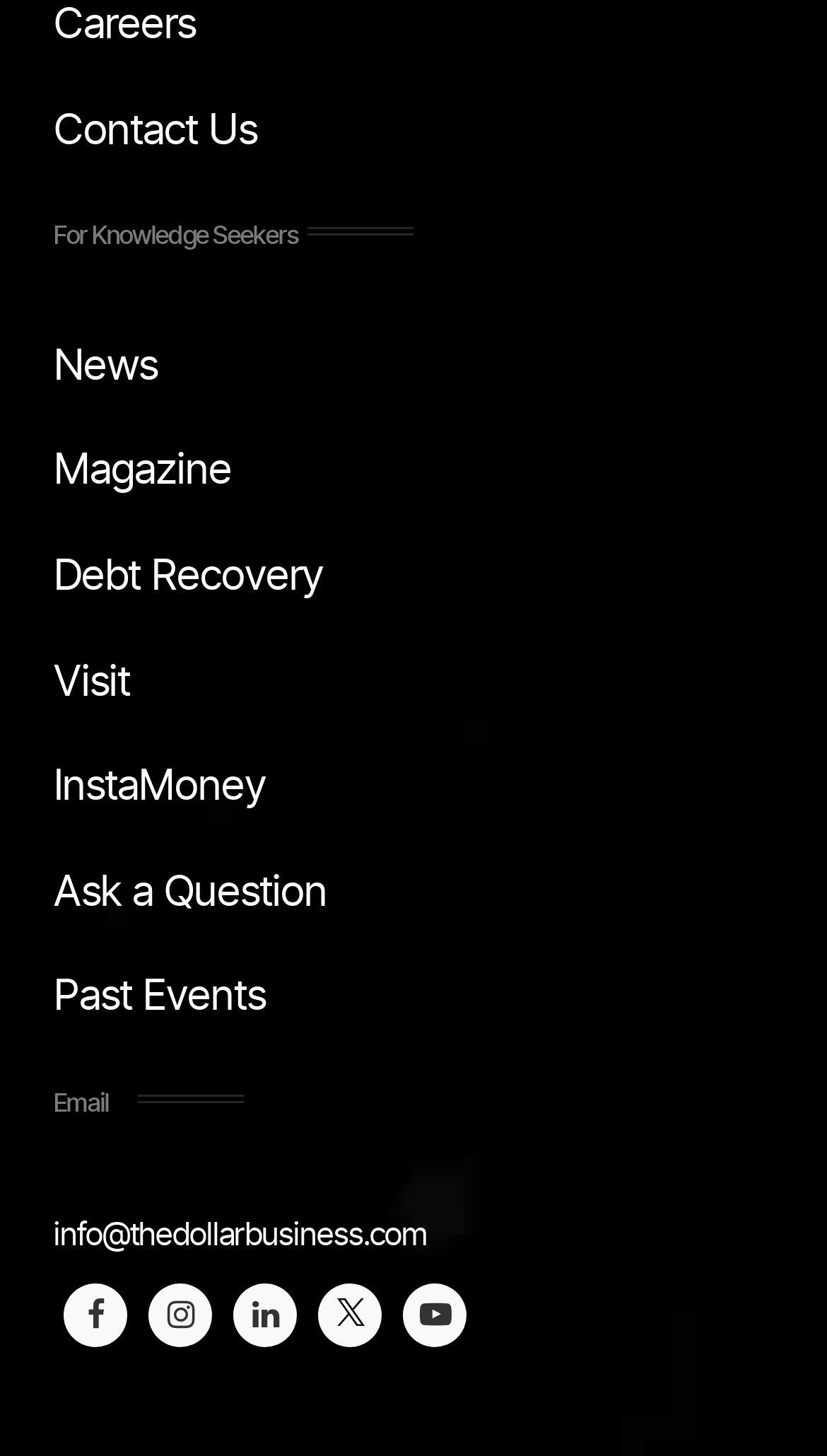Identify and provide the bounding box coordinates of the UI element described: "Contact Us". The coordinates should be formatted as [left, top, right, bottom], with each number being a float between 0 and 1.

[0.064, 0.075, 0.31, 0.104]